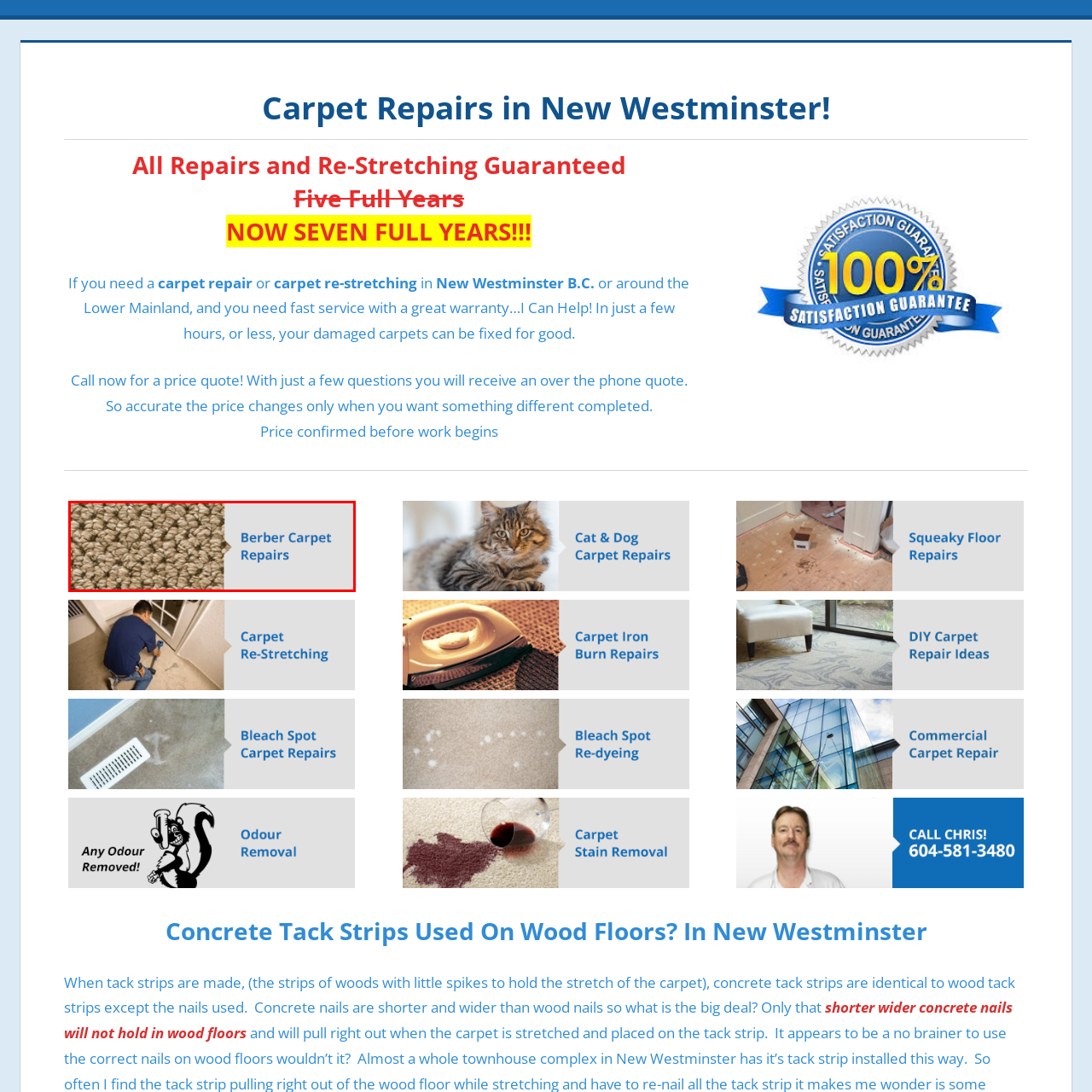Give a detailed account of the scene depicted in the image inside the red rectangle.

The image prominently features a section of Berber carpet, showcasing its distinctive woven texture and unique coloration. Next to the carpet, the text reads "Berber Carpet Repairs" in bold blue lettering, emphasizing the focus on repair services for this specific type of carpet. The juxtaposition of the carpet texture with the clear, concise text suggests a professional service aimed at restoring the quality and appearance of Berber carpets, appealing to customers in need of reliable carpet repair options.